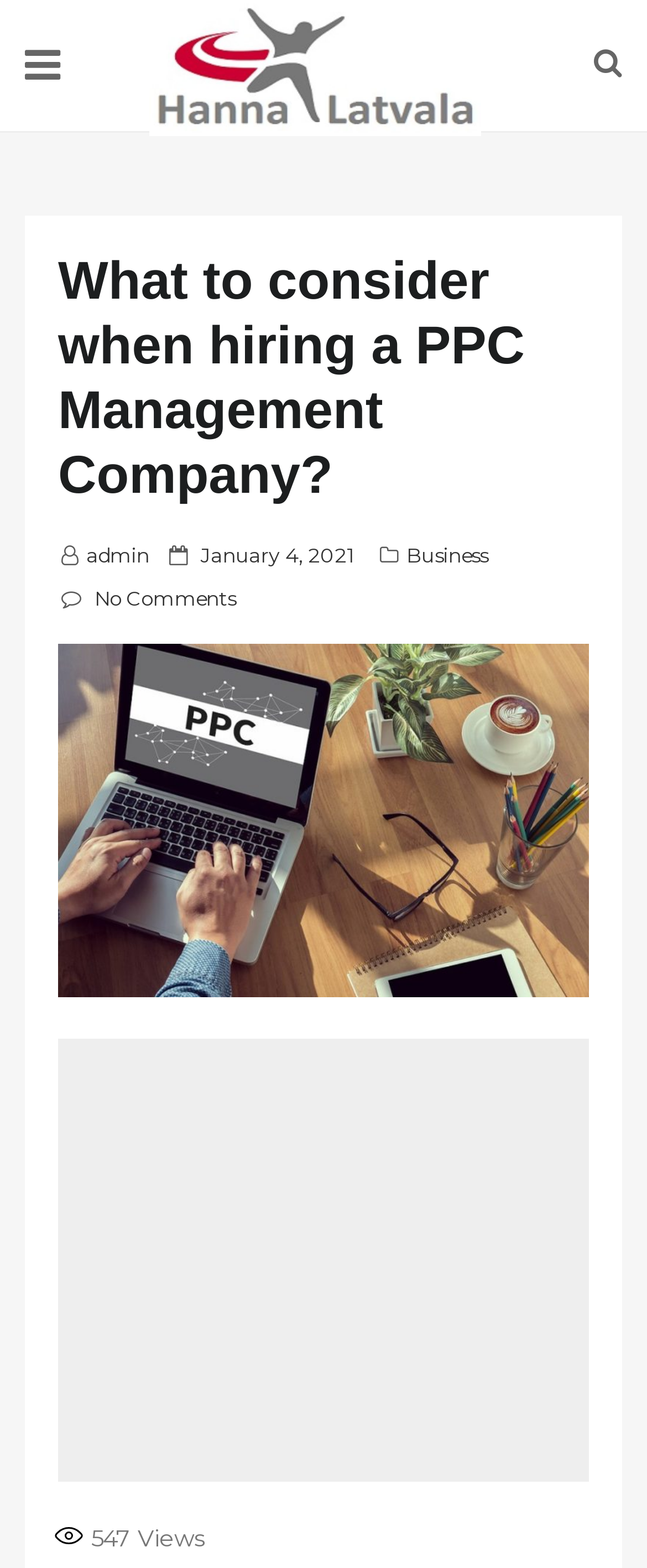Please examine the image and provide a detailed answer to the question: What is the category of the blog post?

I determined the category of the blog post by looking at the links below the header, which include 'admin', 'January 4, 2021', and 'Business'. The 'Business' link is likely the category of the blog post.